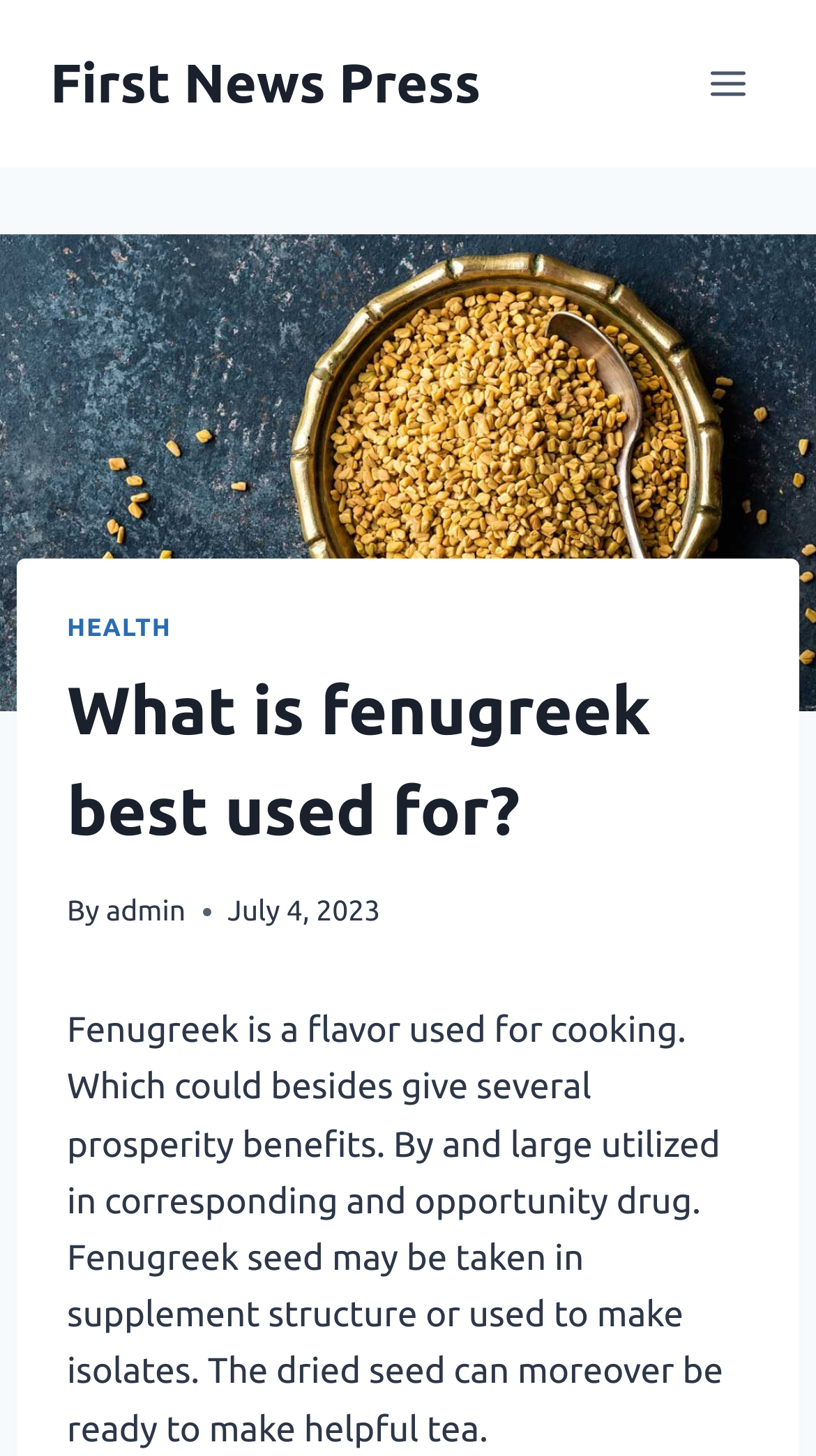What is the main image on the webpage?
Answer the question with a single word or phrase, referring to the image.

Fenugreek Seeds